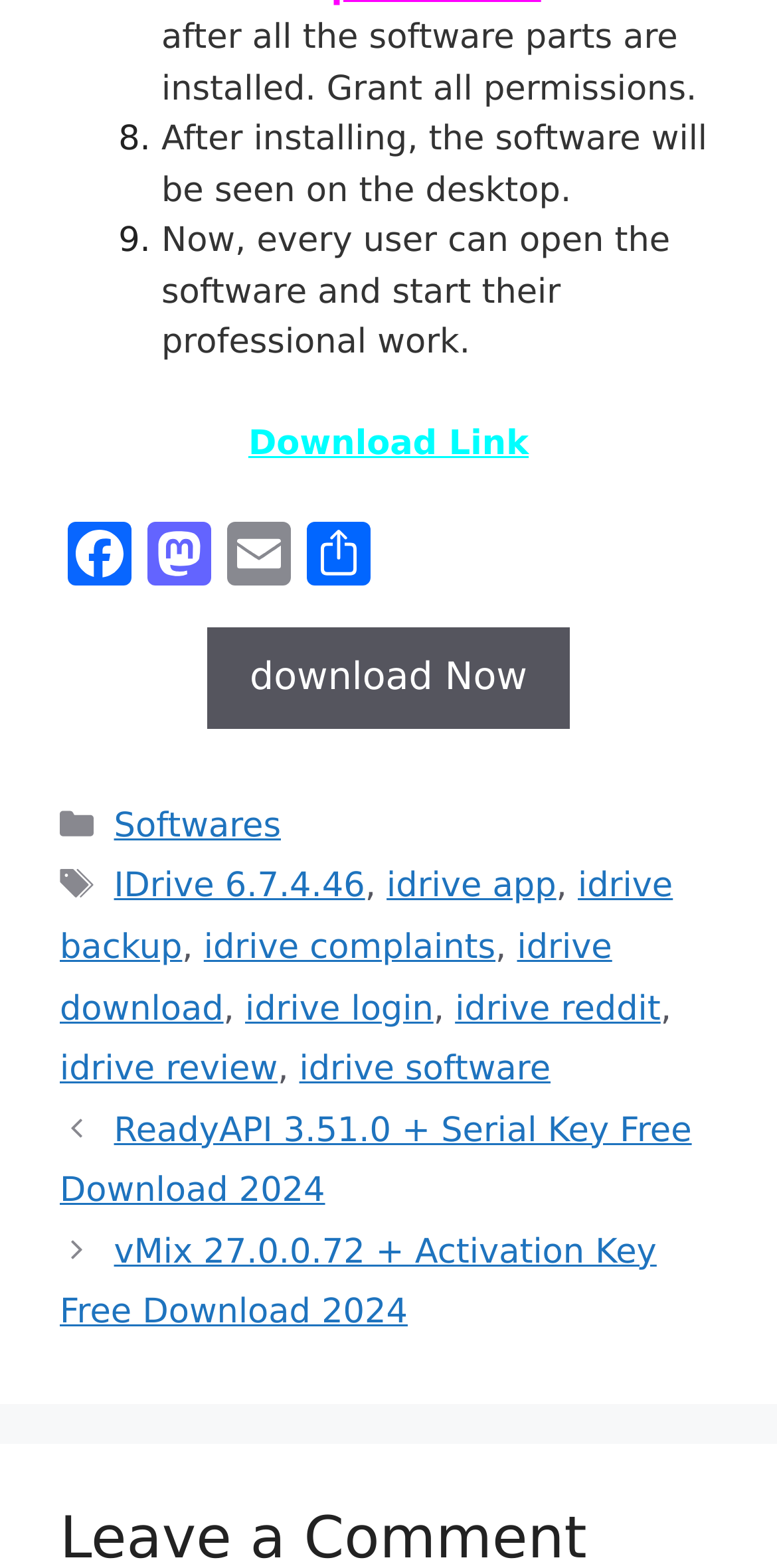Please locate the clickable area by providing the bounding box coordinates to follow this instruction: "Visit Facebook".

[0.077, 0.333, 0.179, 0.38]